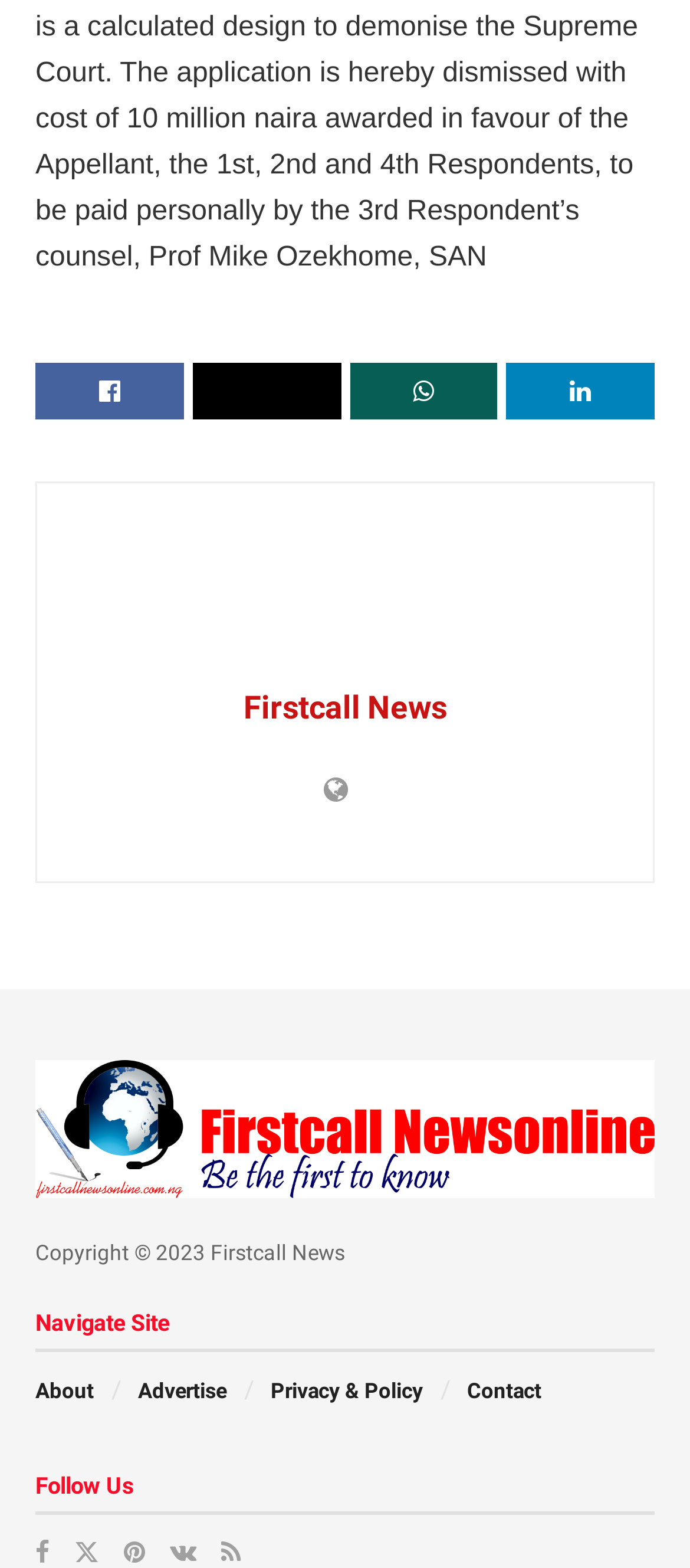What is the name of the news website?
From the screenshot, supply a one-word or short-phrase answer.

Firstcall News